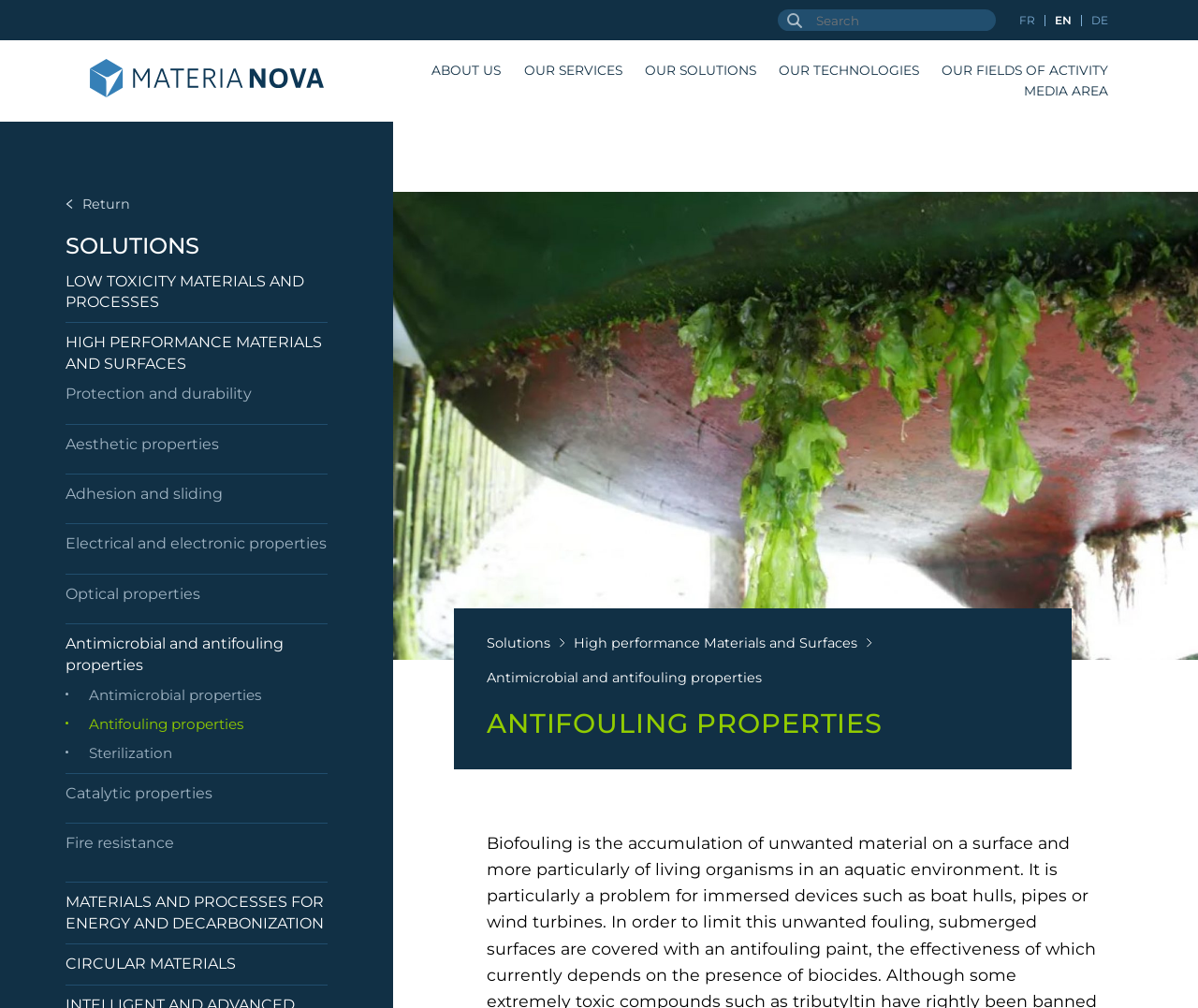Find the bounding box of the UI element described as: "High performance Materials and Surfaces". The bounding box coordinates should be given as four float values between 0 and 1, i.e., [left, top, right, bottom].

[0.055, 0.331, 0.269, 0.369]